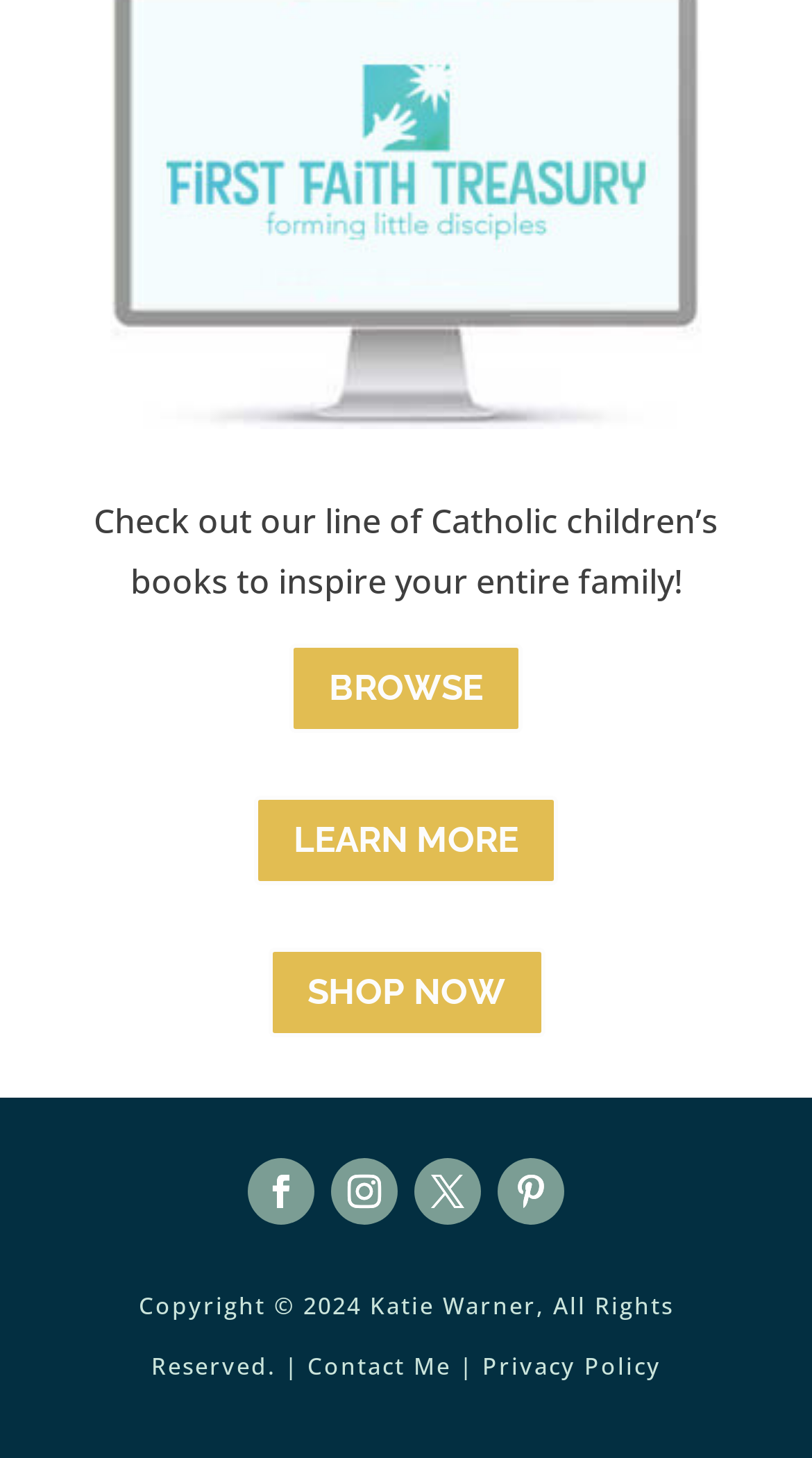Given the element description "title="Beston Group"", identify the bounding box of the corresponding UI element.

None